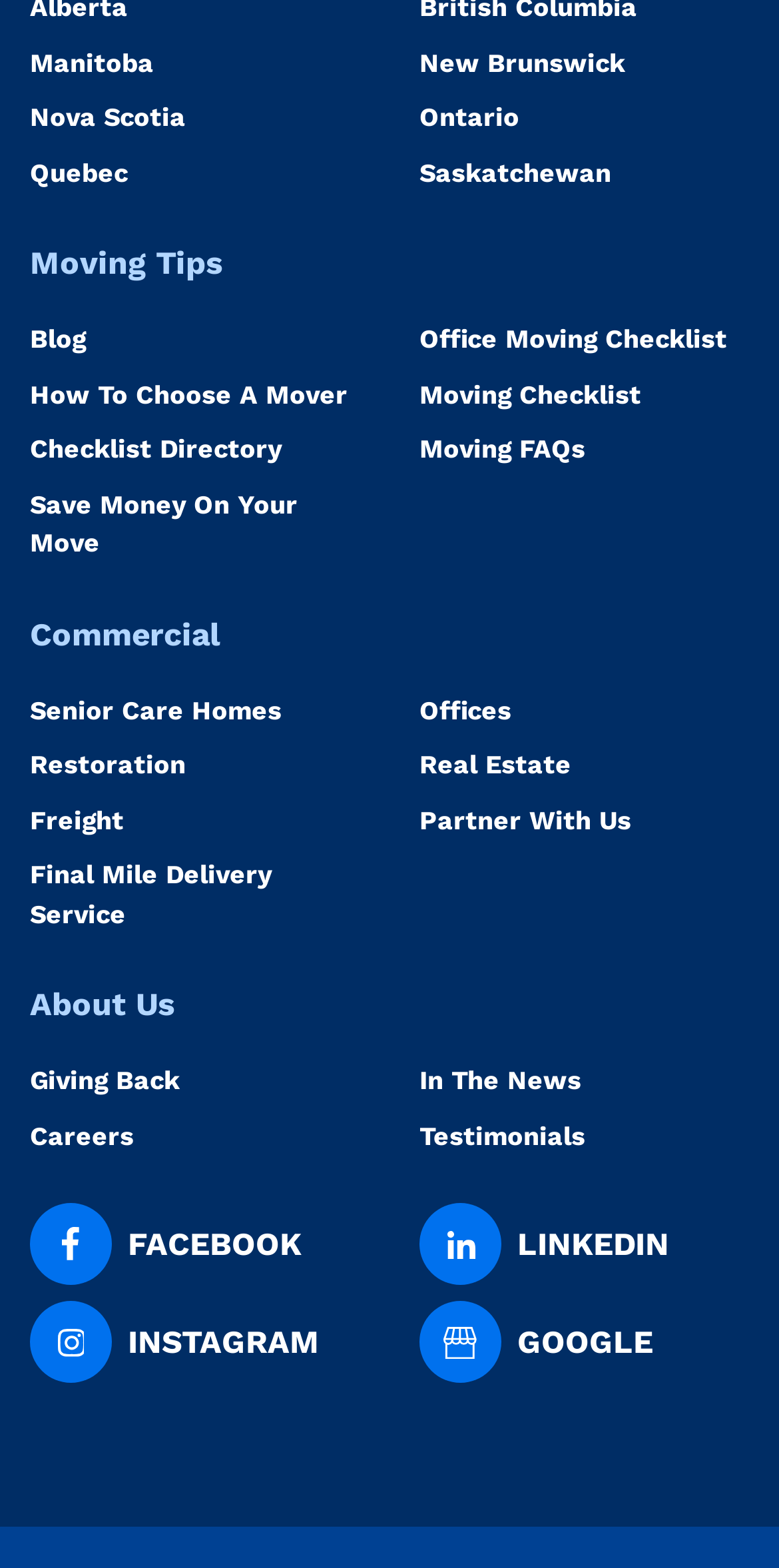Locate the bounding box coordinates of the clickable part needed for the task: "Click here to go to the Manitoba page".

[0.013, 0.028, 0.223, 0.052]